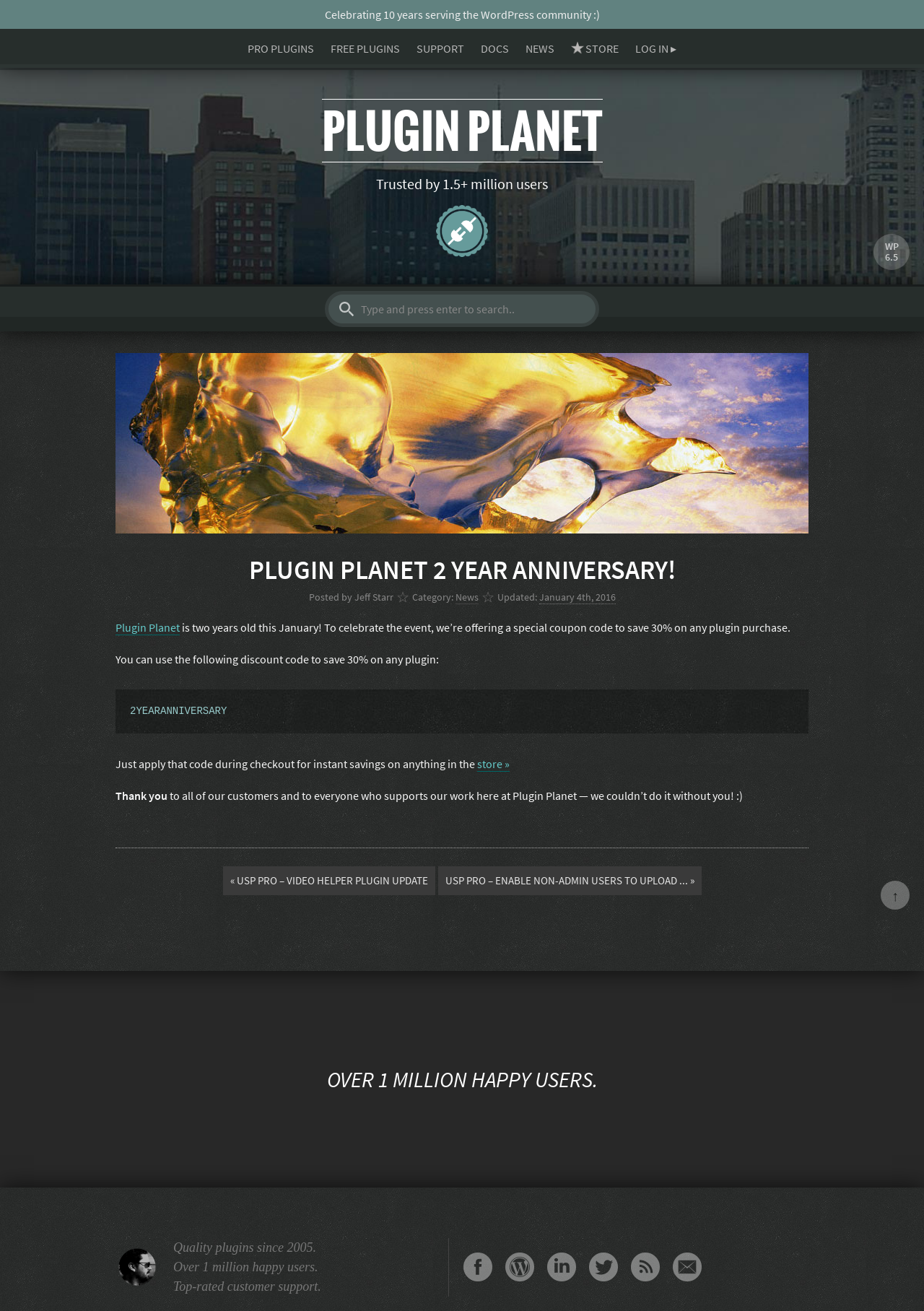Please answer the following question using a single word or phrase: 
What is the year Plugin Planet was established?

2005